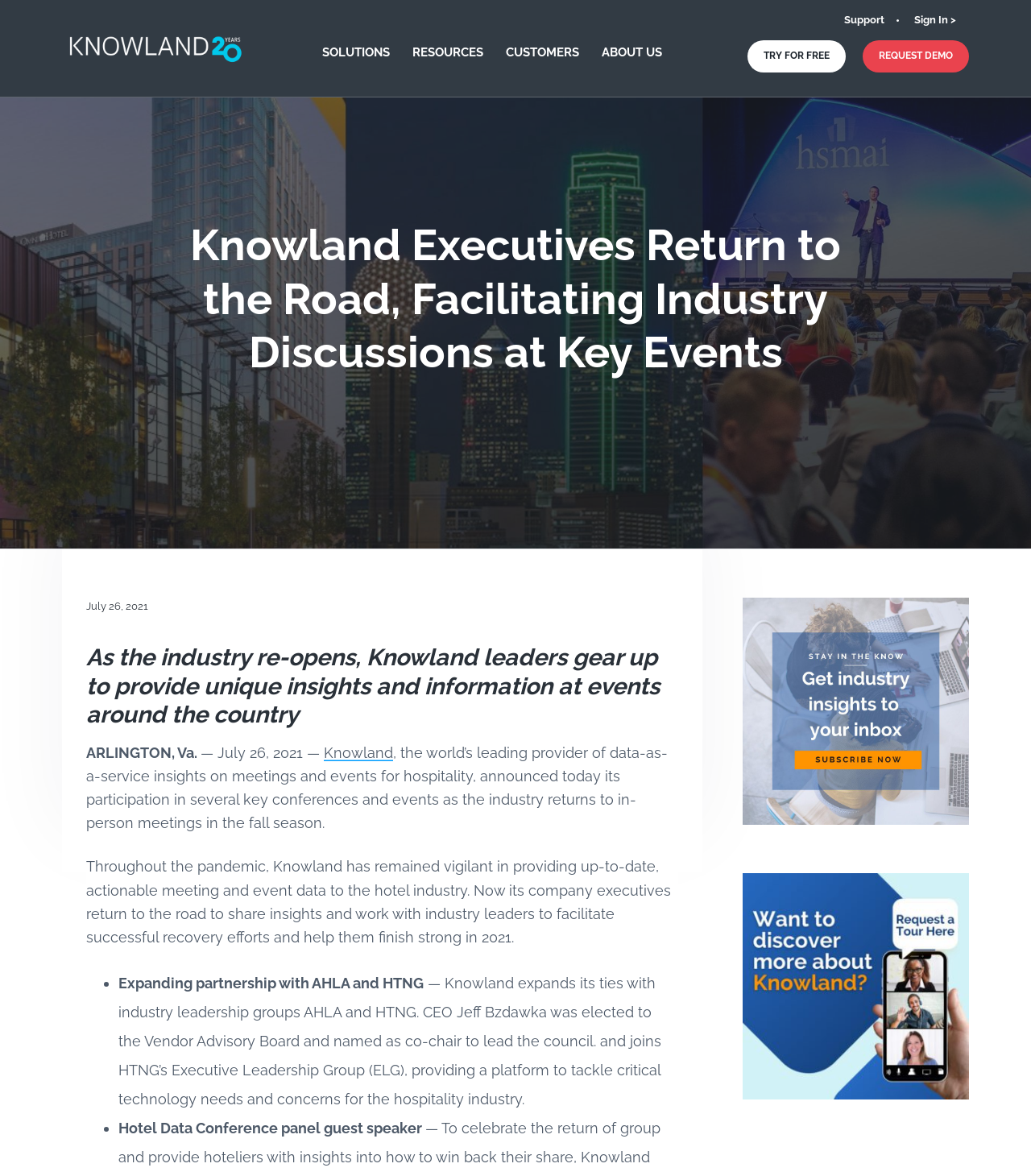Find the bounding box coordinates of the area to click in order to follow the instruction: "Go to the main navigation".

[0.3, 0.003, 0.652, 0.079]